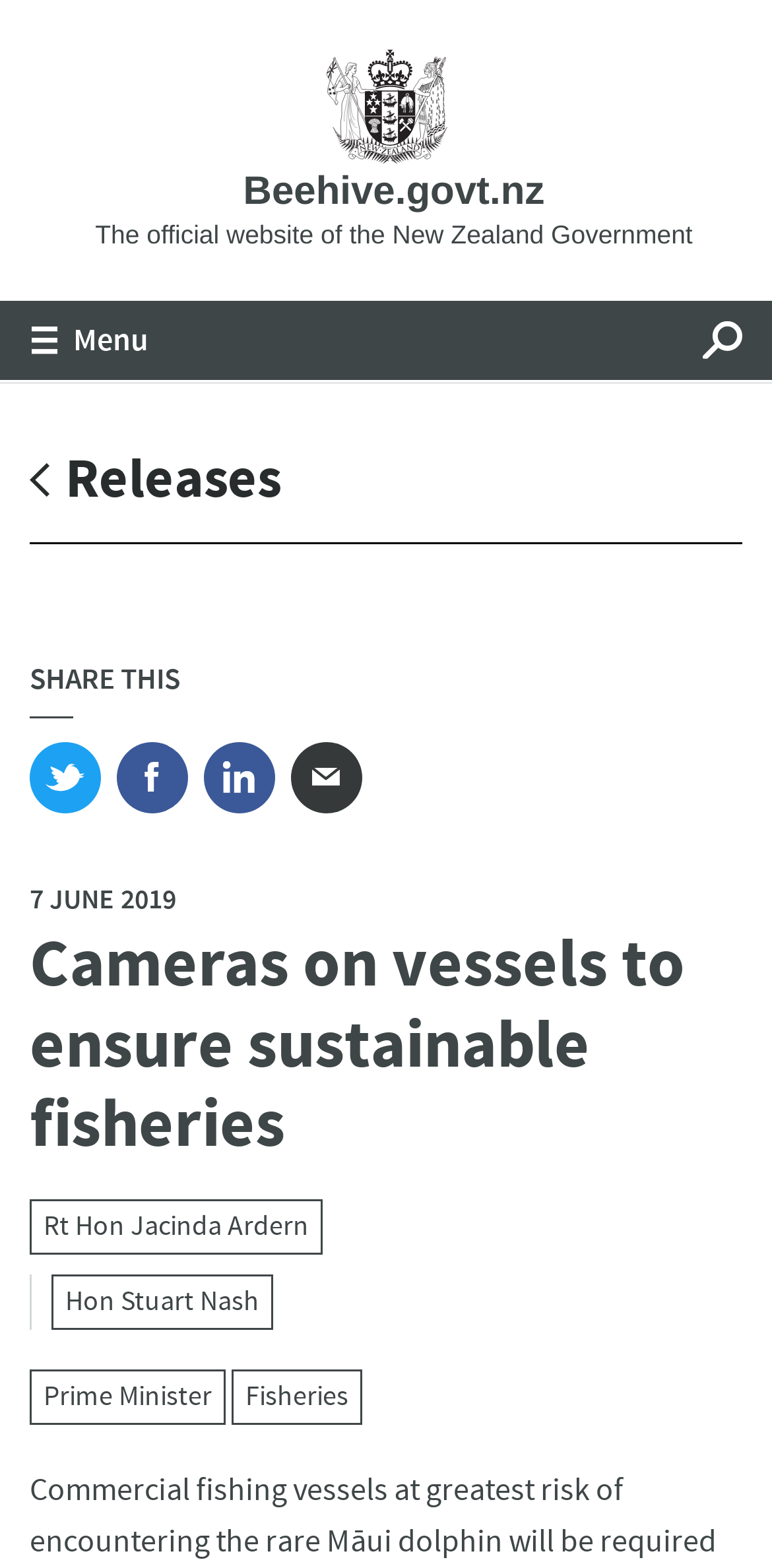Please analyze the image and give a detailed answer to the question:
What is the date mentioned in the webpage?

The date '7 JUNE 2019' is mentioned in the webpage, which is enclosed within a time element. This element has a bounding box coordinate of [0.038, 0.562, 0.228, 0.584].